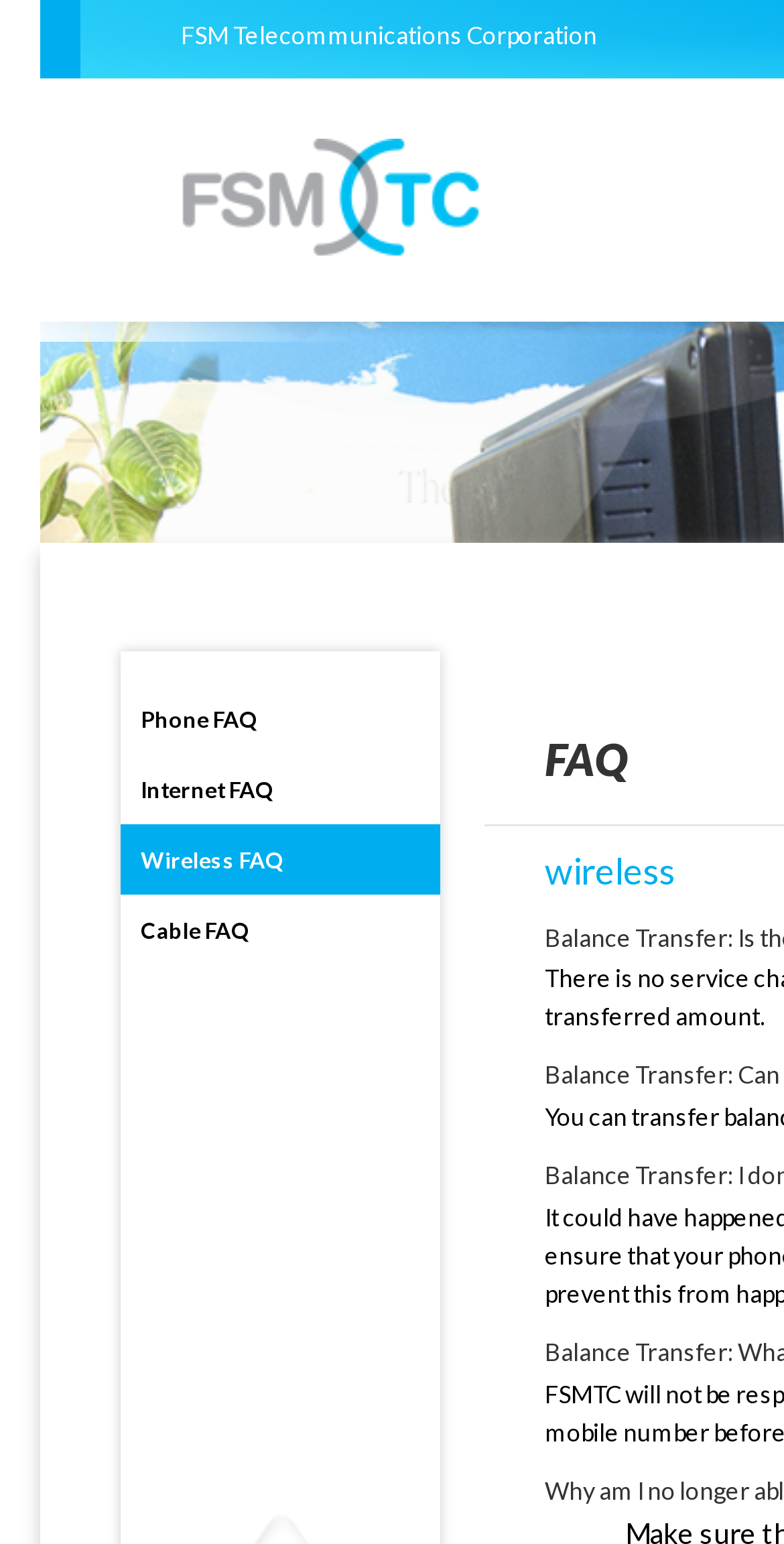Answer briefly with one word or phrase:
Is there an image on the webpage?

Yes